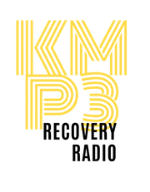With reference to the image, please provide a detailed answer to the following question: What is the background color of the logo?

The caption states that the words 'RECOVERY RADIO' are displayed in bold black typography, creating a strong contrast against the light background, implying that the background of the logo is light in color.